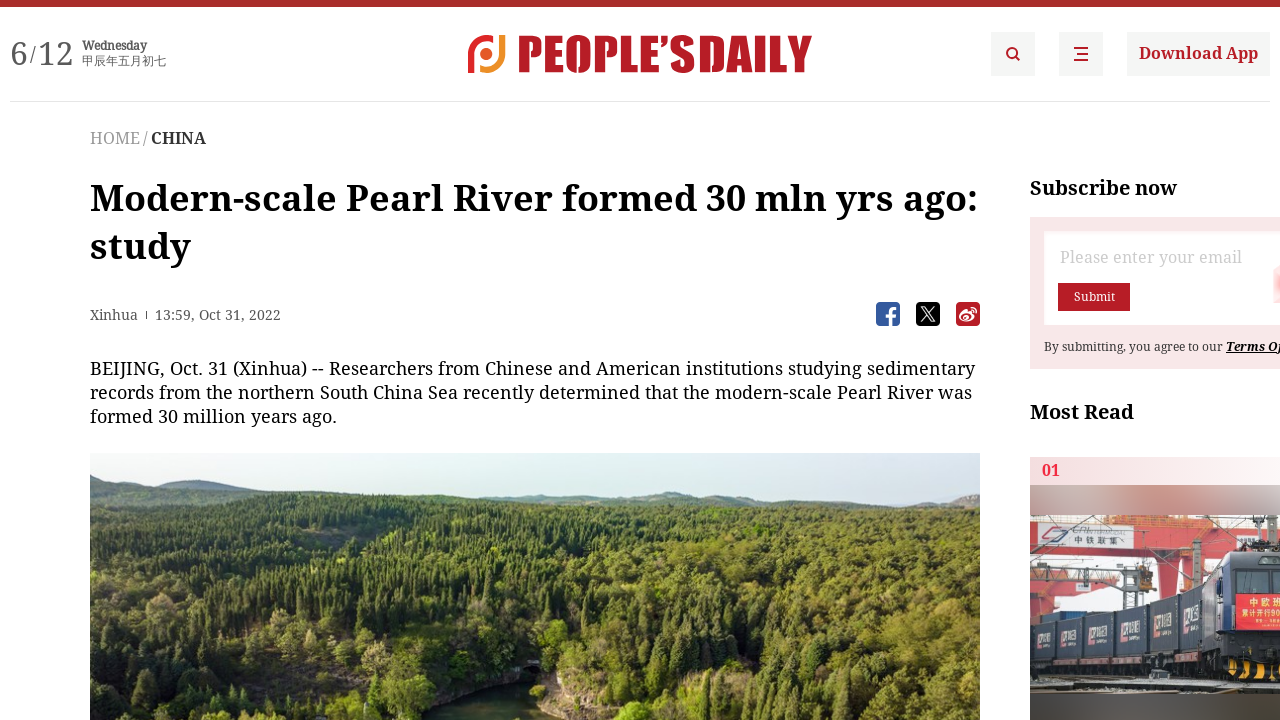What is the name of the river formed 30 million years ago?
Please provide a single word or phrase answer based on the image.

Pearl River